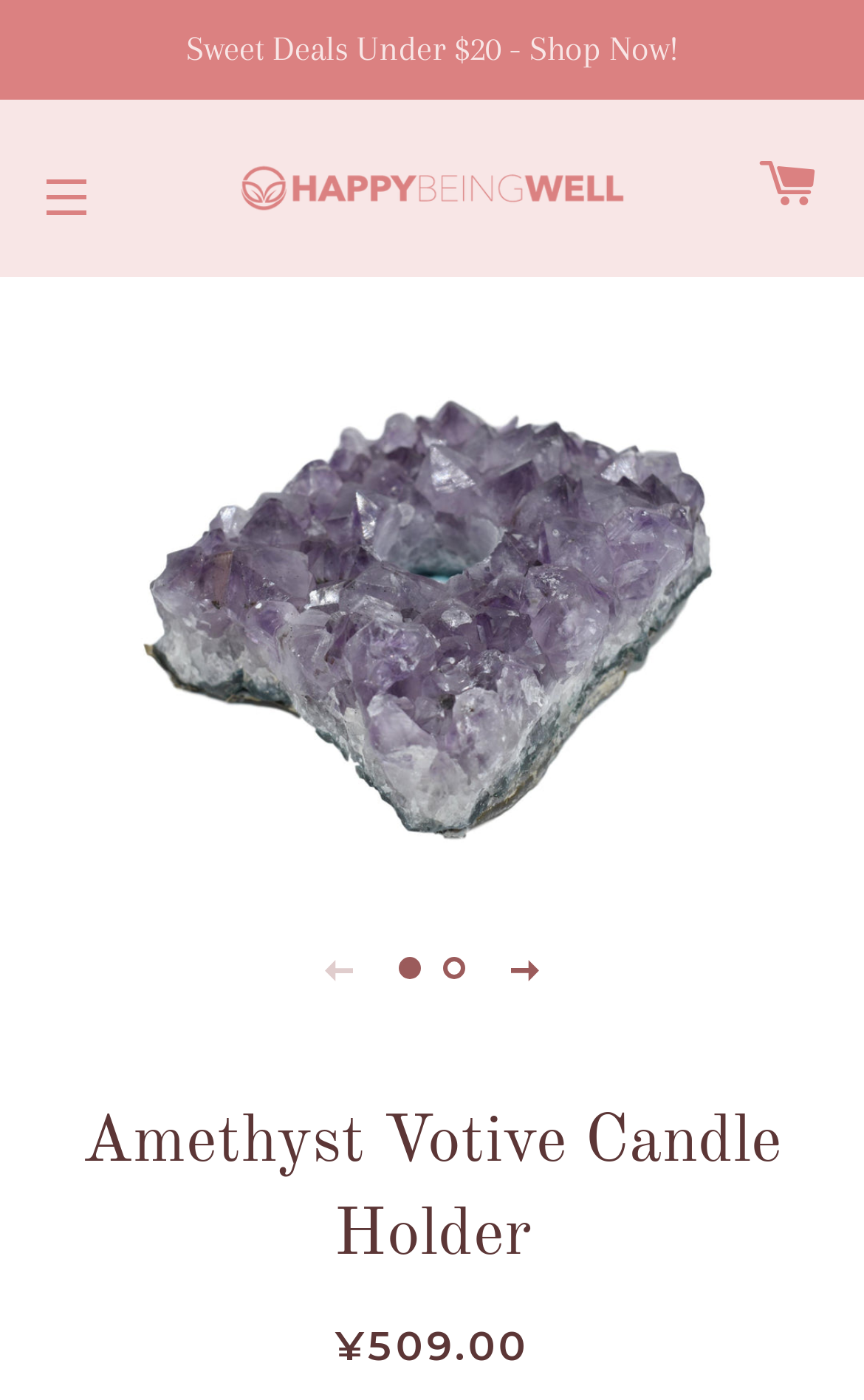Please respond in a single word or phrase: 
What is the price of the Amethyst Votive Candle Holder?

¥509.00